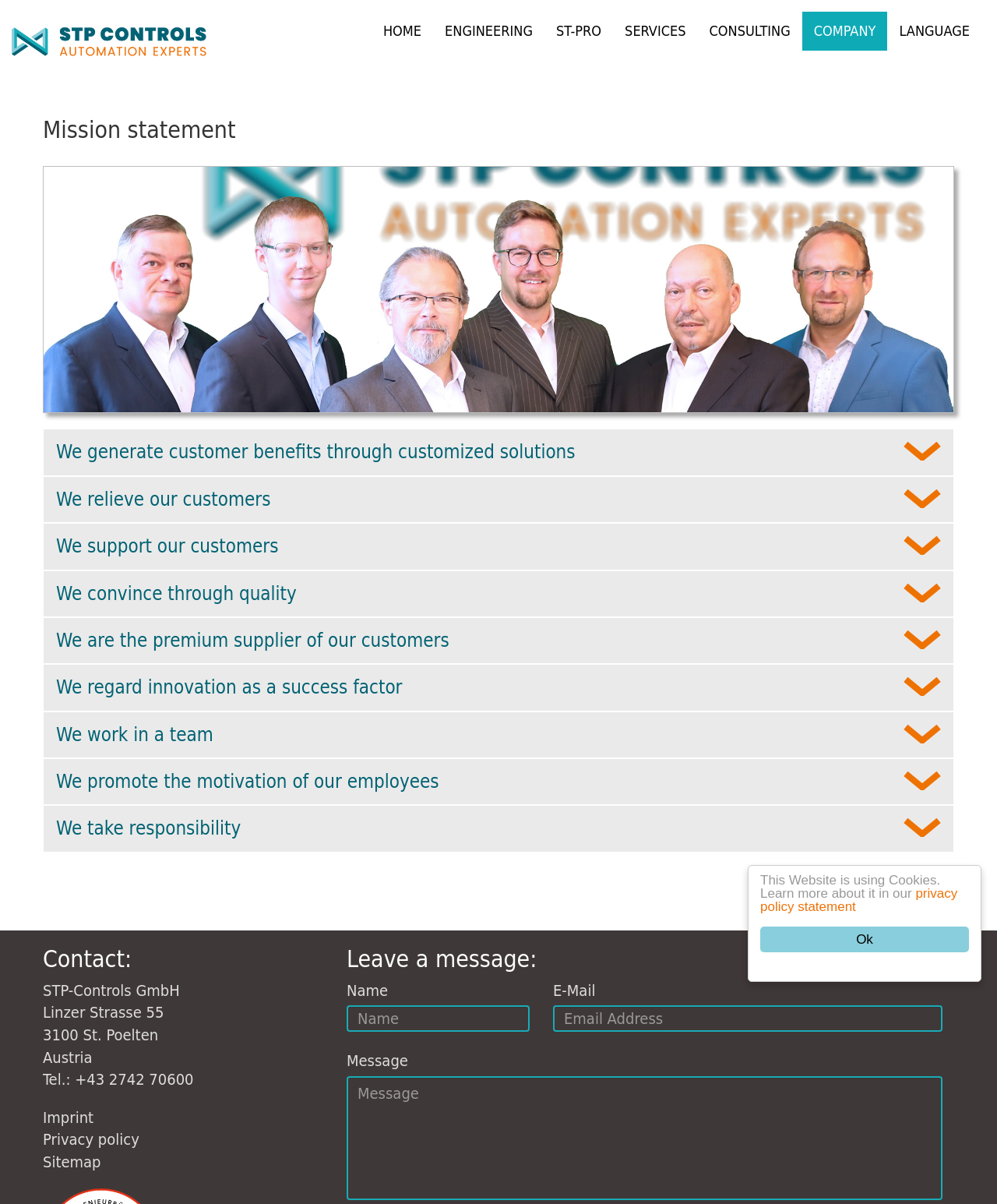What is the address of the company?
Please give a detailed and elaborate answer to the question based on the image.

The company's address can be found in the contact information section, where it is written as 'Linzer Strasse 55, 3100 St. Poelten, Austria'.